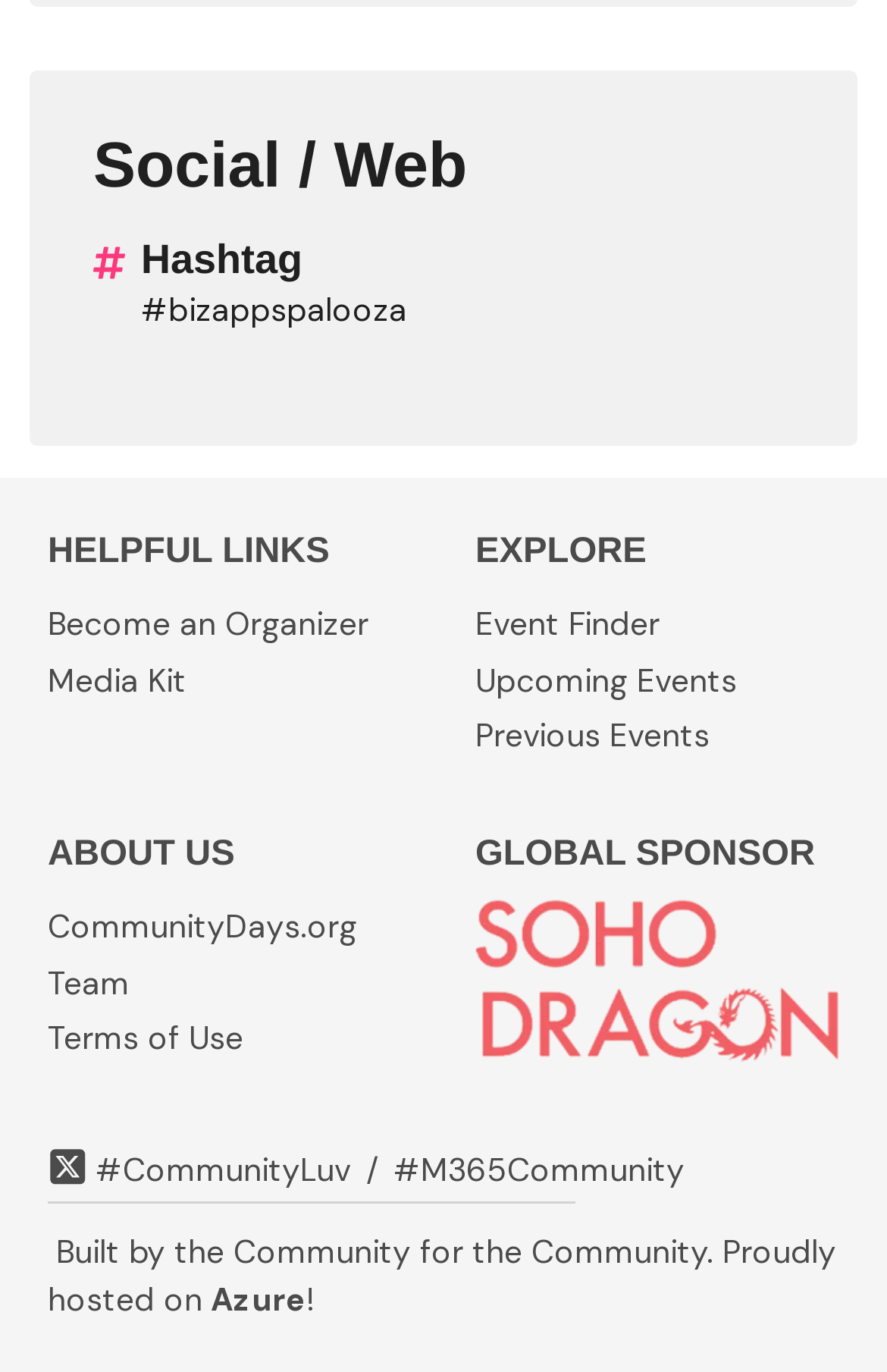Please respond in a single word or phrase: 
What is the platform where the community is hosted?

Azure